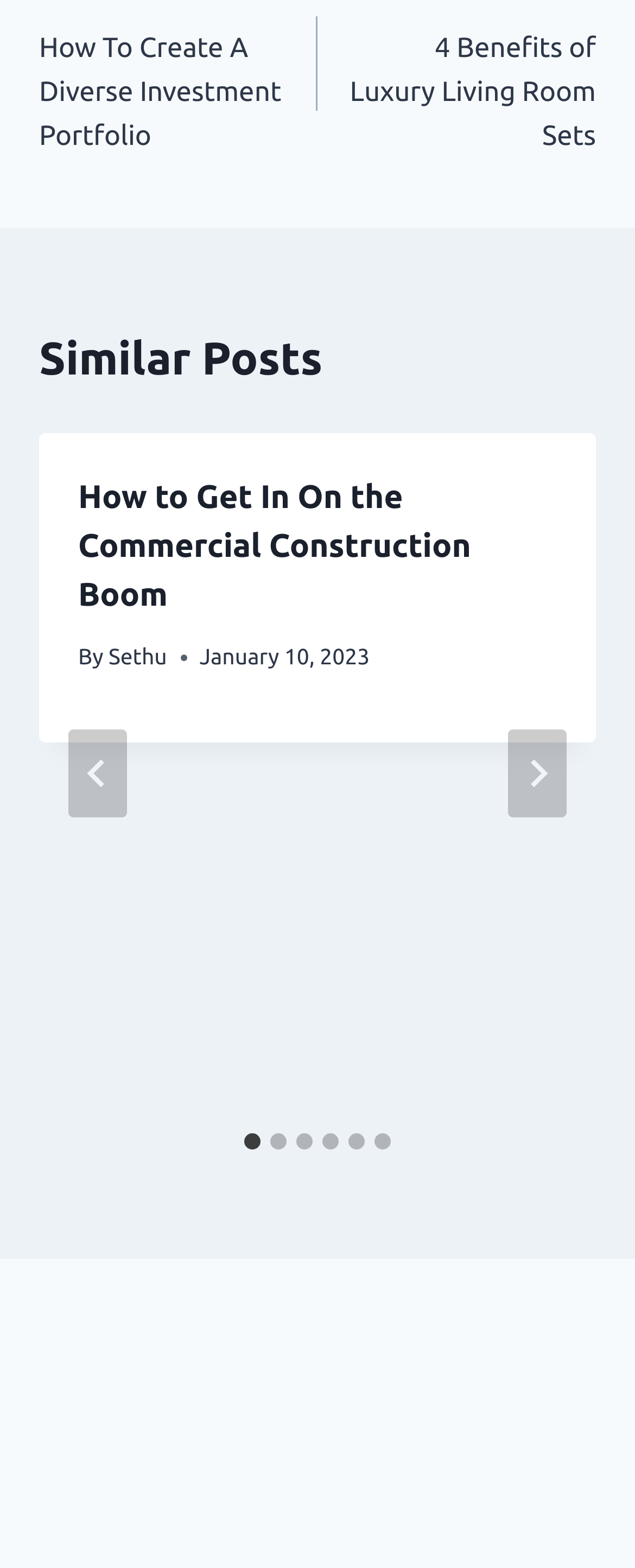Find and specify the bounding box coordinates that correspond to the clickable region for the instruction: "Go to next slide".

[0.8, 0.465, 0.892, 0.521]